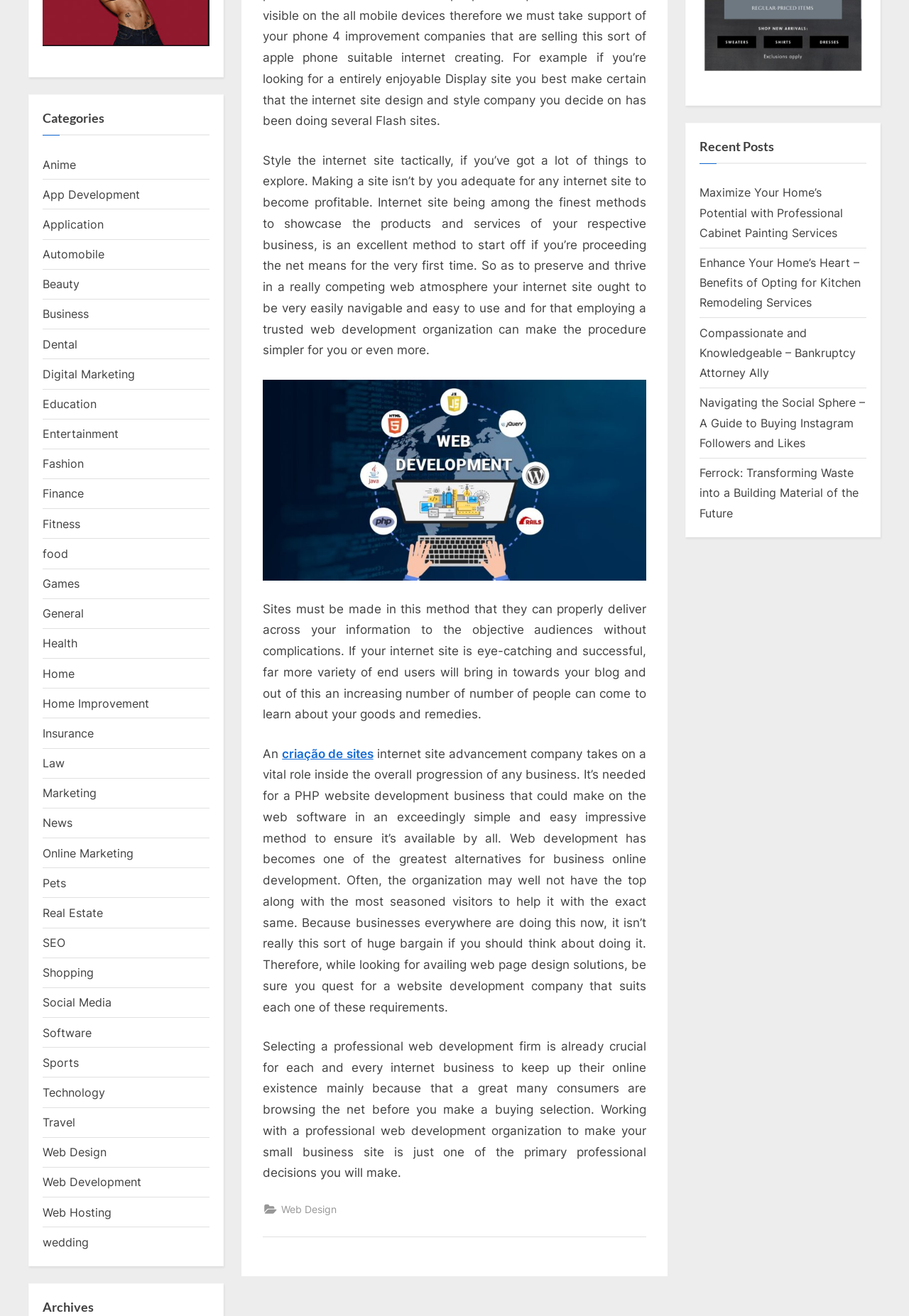Extract the bounding box for the UI element that matches this description: "News".

[0.047, 0.62, 0.08, 0.631]